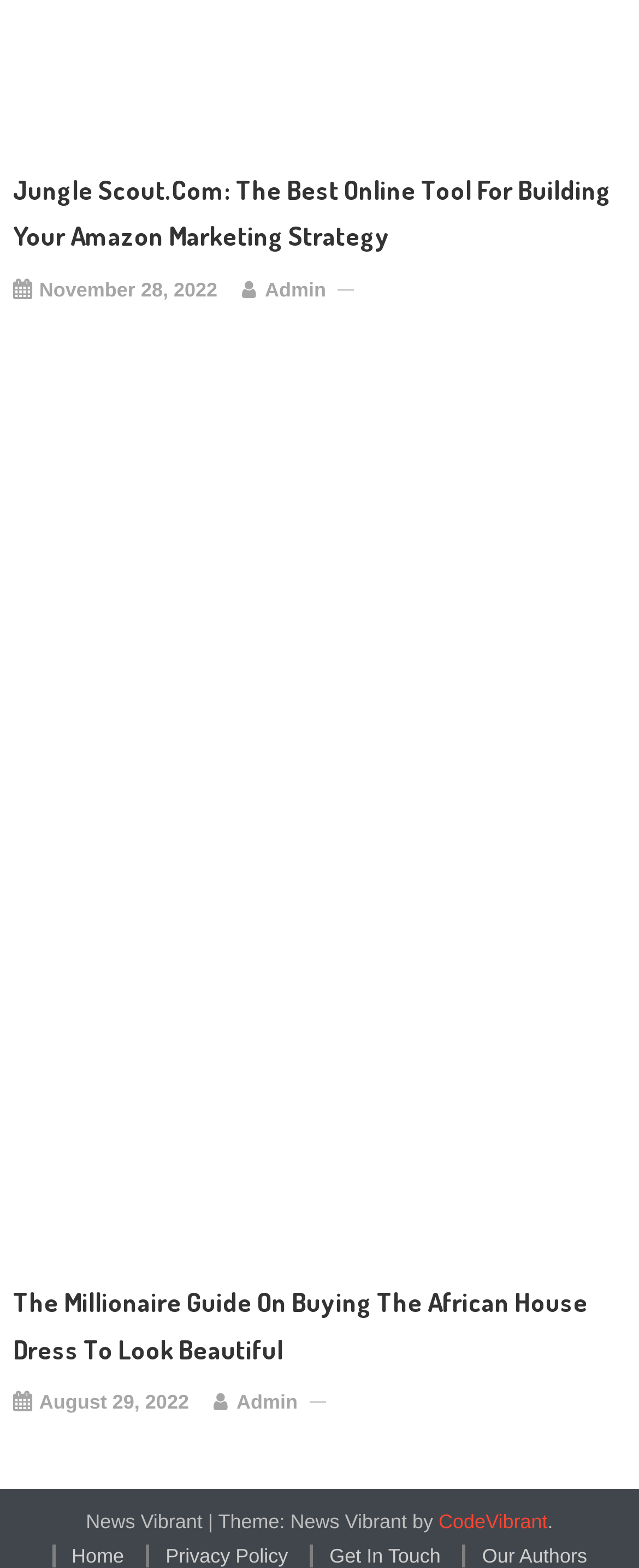Pinpoint the bounding box coordinates of the area that should be clicked to complete the following instruction: "view the authors' page". The coordinates must be given as four float numbers between 0 and 1, i.e., [left, top, right, bottom].

[0.724, 0.985, 0.919, 1.0]